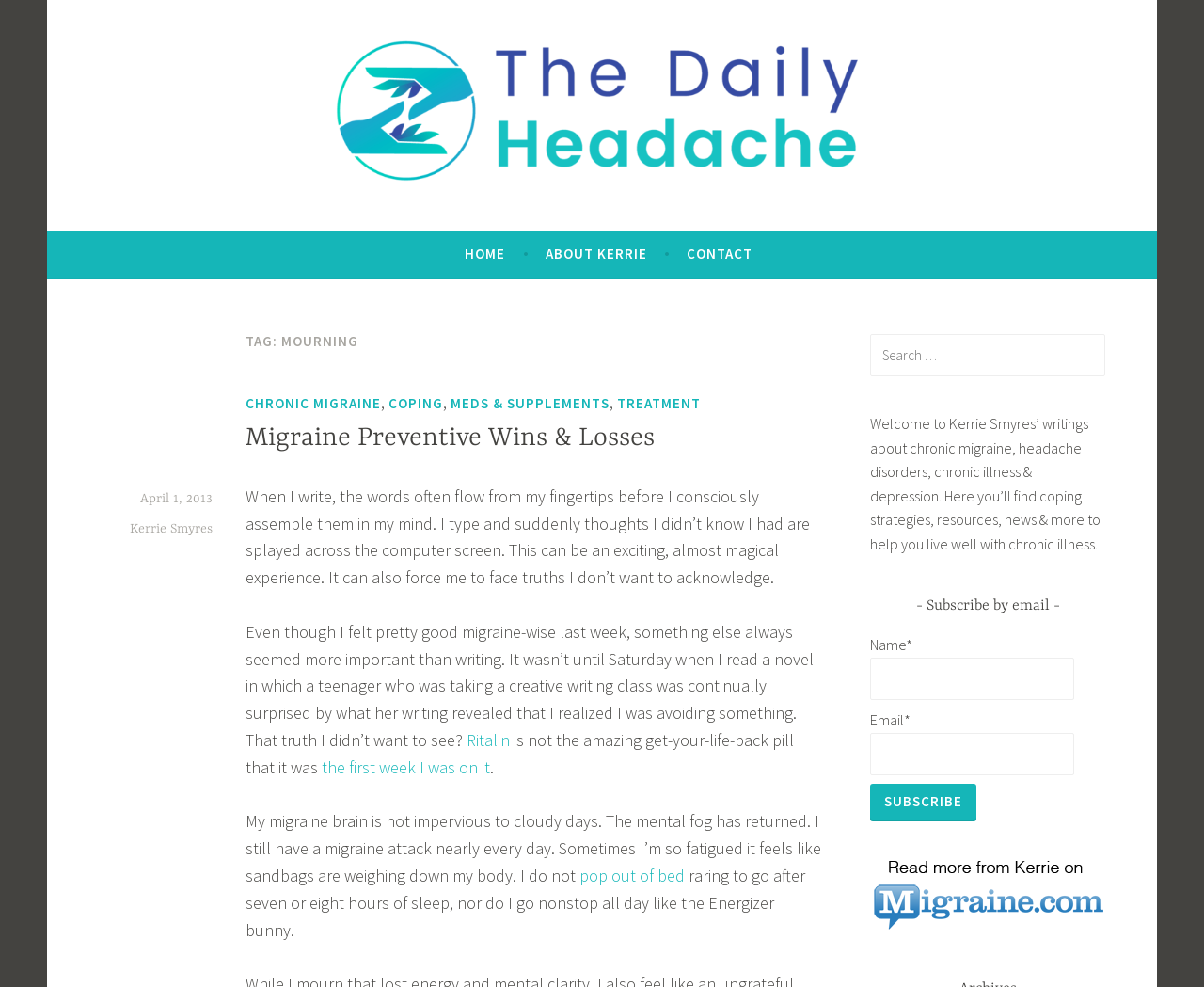Use a single word or phrase to answer the question: 
What is the function of the 'Subscribe' button?

To subscribe by email